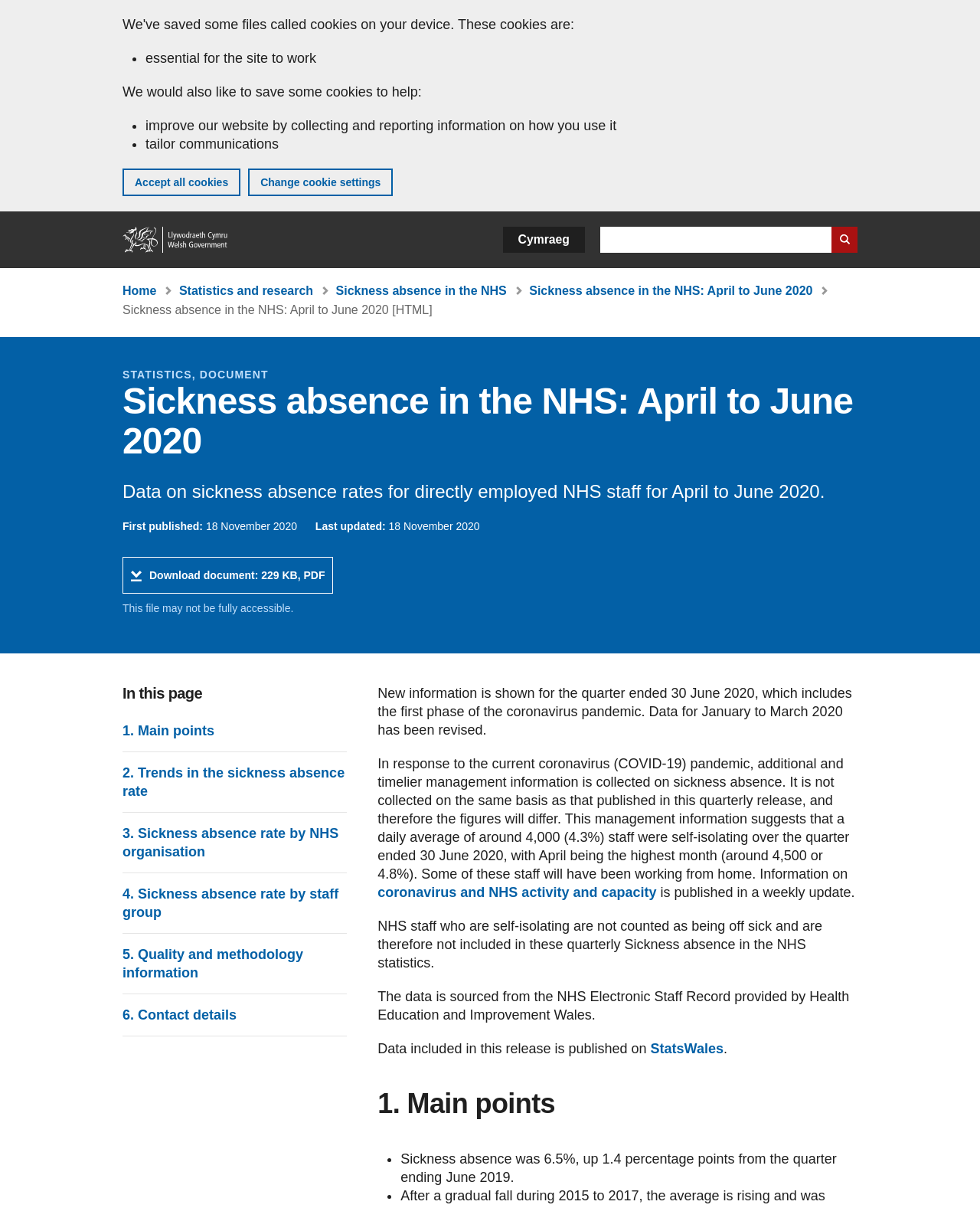Please provide the bounding box coordinates in the format (top-left x, top-left y, bottom-right x, bottom-right y). Remember, all values are floating point numbers between 0 and 1. What is the bounding box coordinate of the region described as: Home

[0.125, 0.235, 0.16, 0.246]